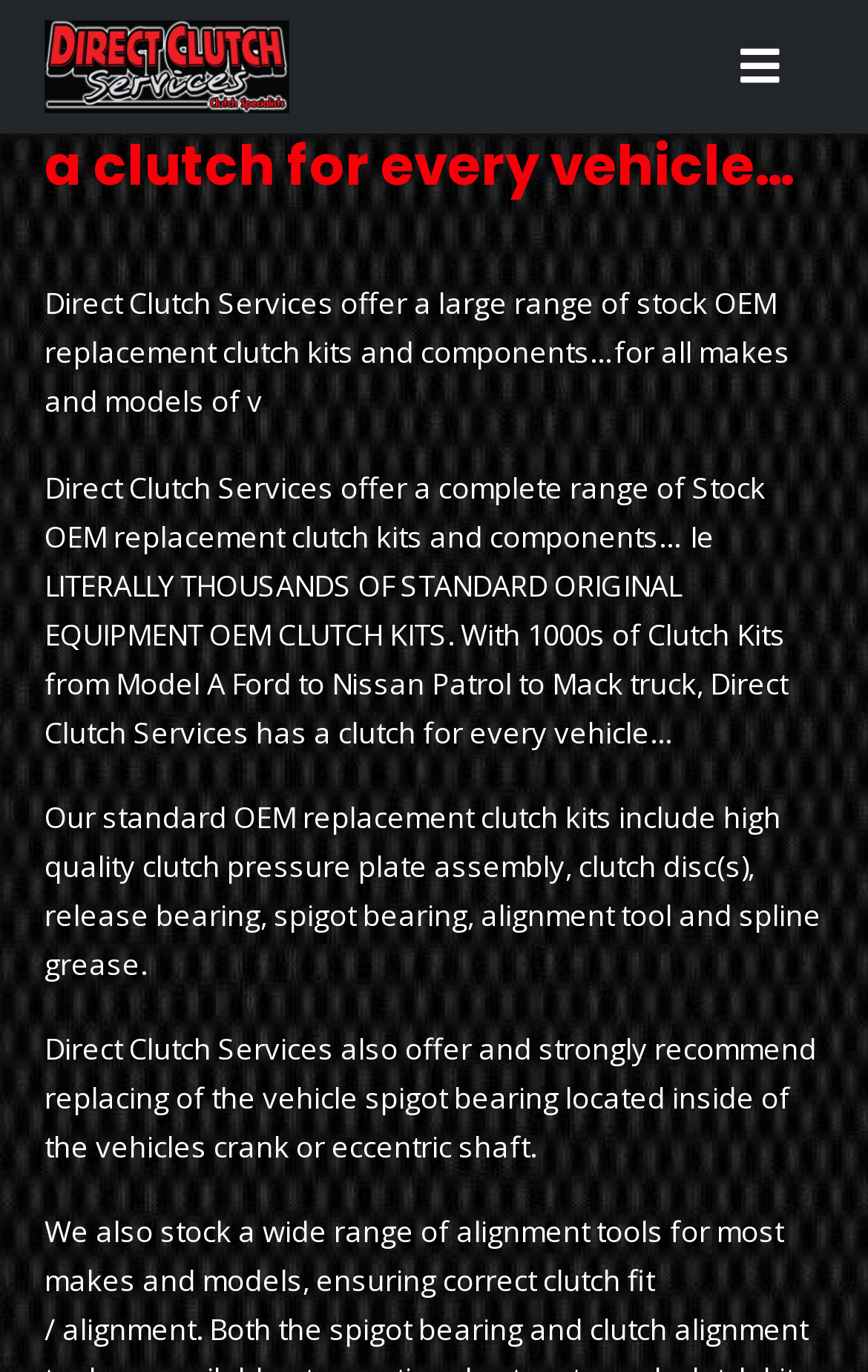What is the purpose of the alignment tool in the clutch kit?
Provide a short answer using one word or a brief phrase based on the image.

Not specified